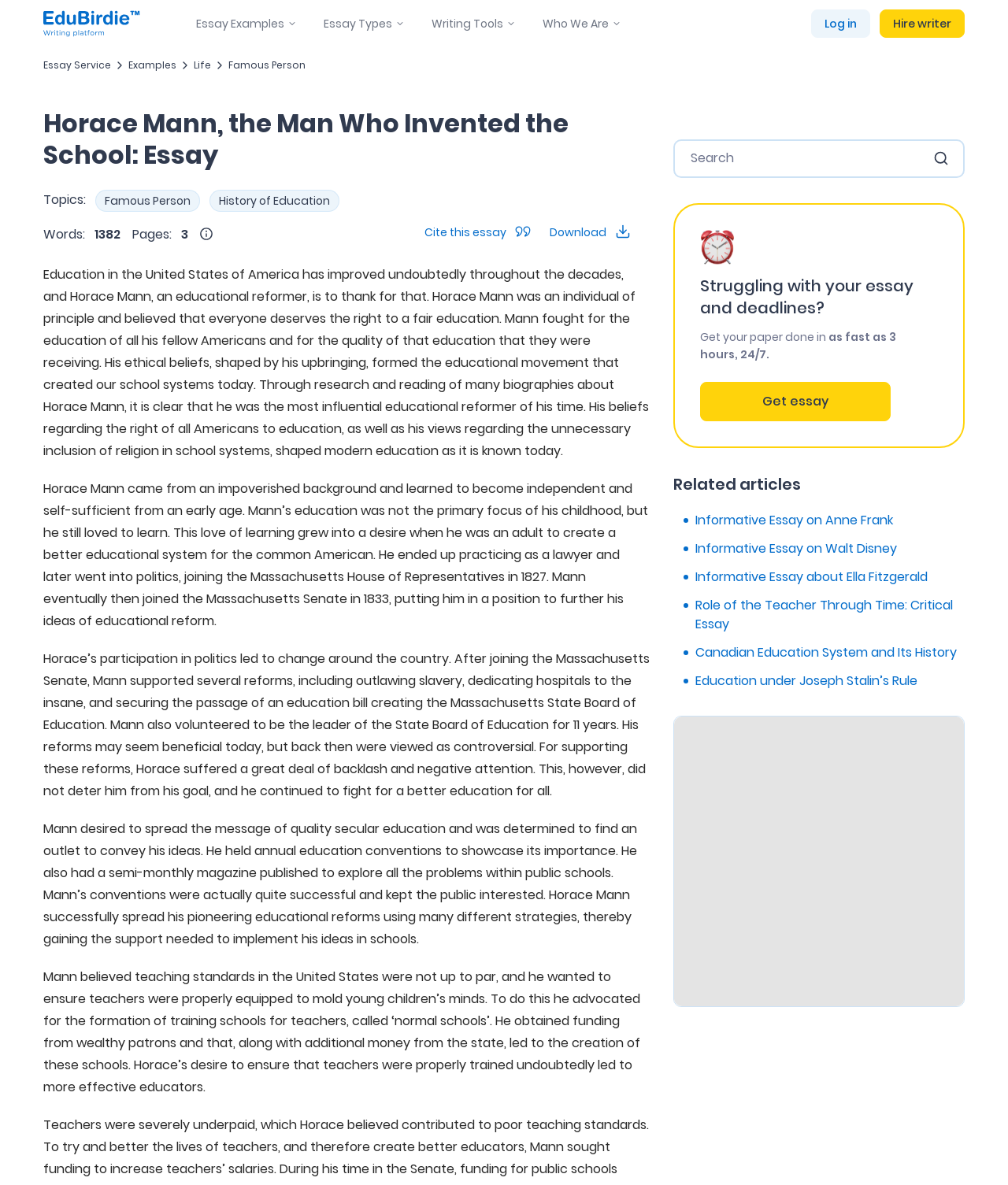Please find and report the bounding box coordinates of the element to click in order to perform the following action: "Go to Home". The coordinates should be expressed as four float numbers between 0 and 1, in the format [left, top, right, bottom].

None